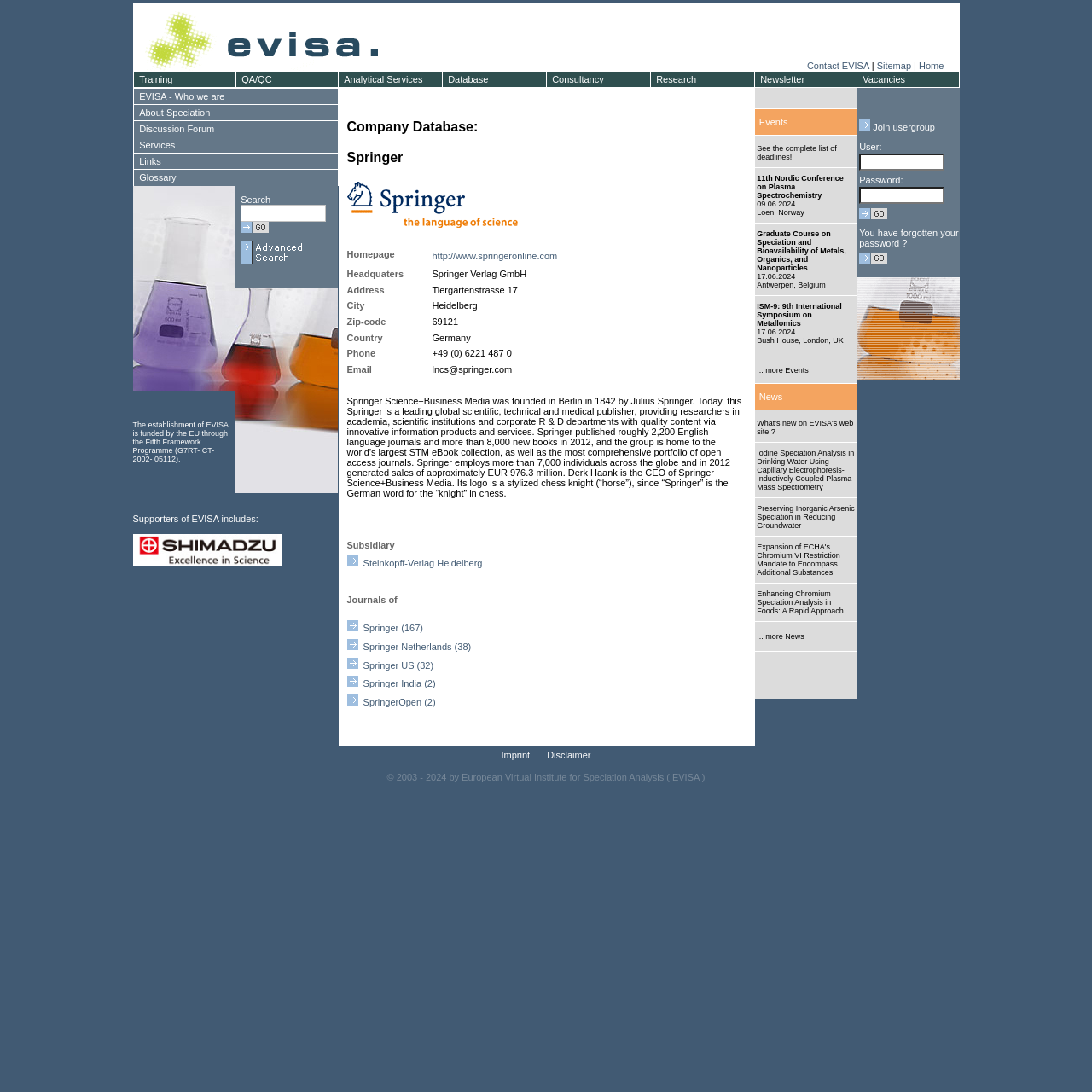Reply to the question with a single word or phrase:
What is the purpose of EVISA according to the webpage?

Research and services